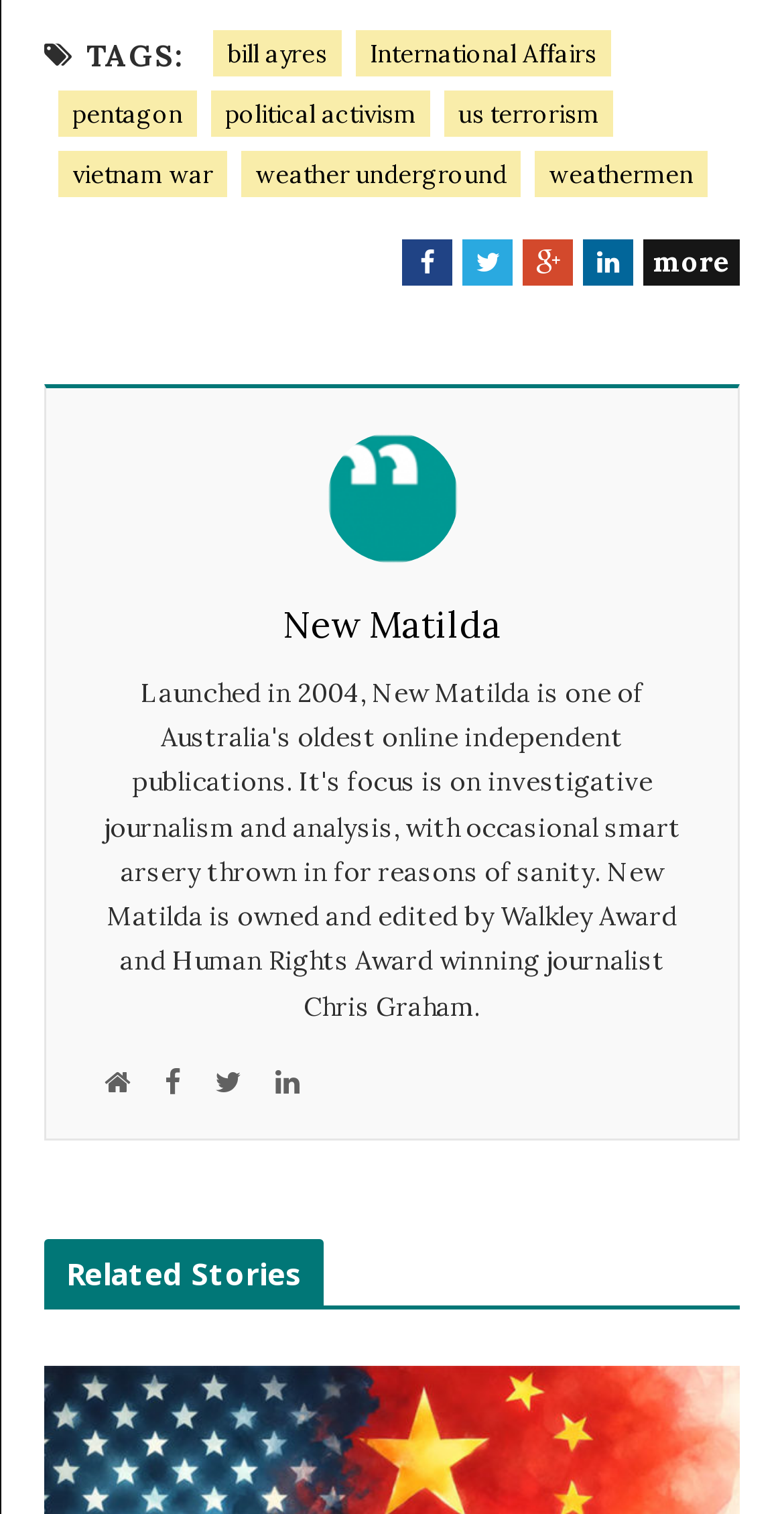Highlight the bounding box coordinates of the element you need to click to perform the following instruction: "Click on the 'bill ayres' link."

[0.272, 0.02, 0.436, 0.05]